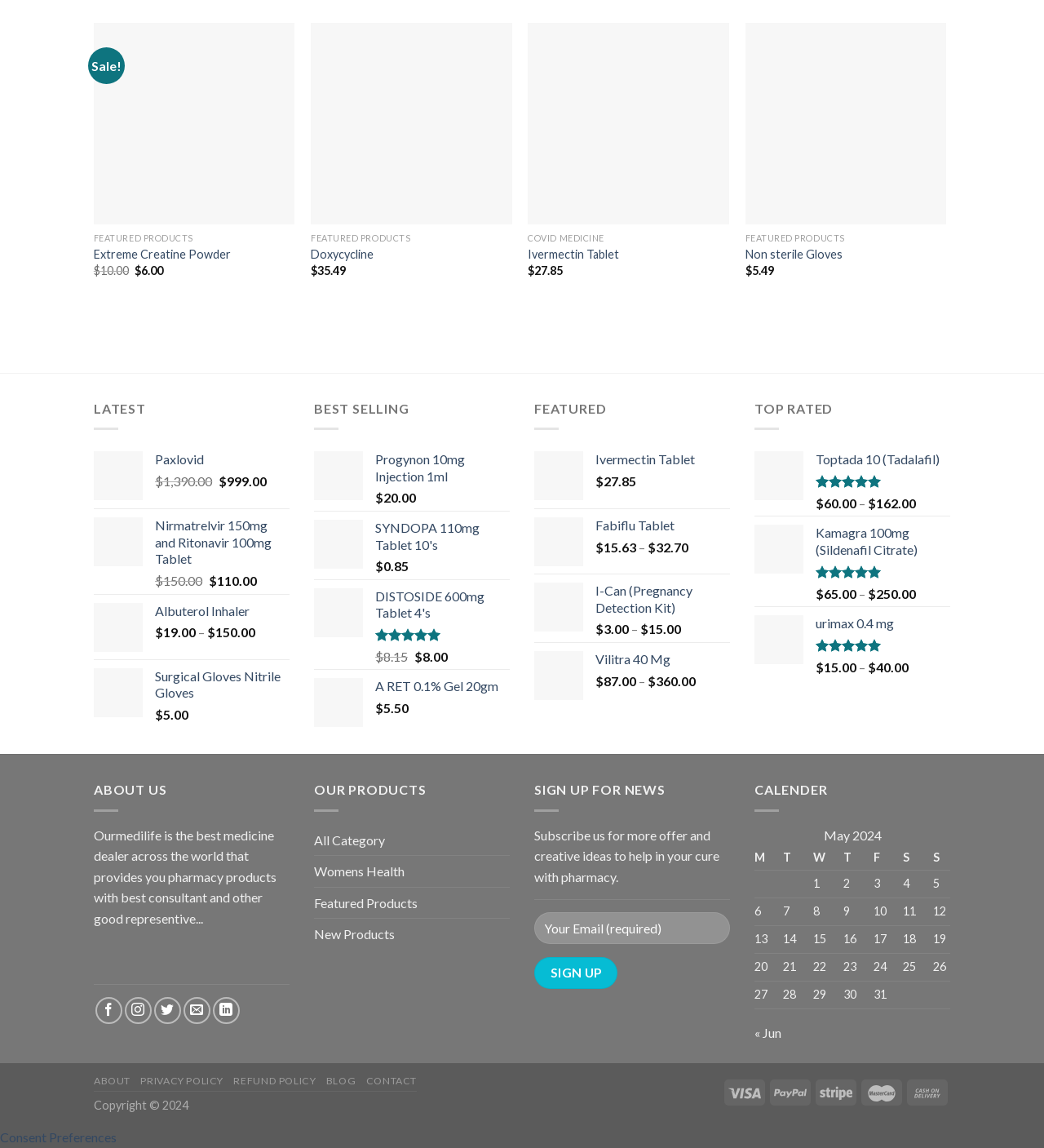Pinpoint the bounding box coordinates of the clickable element needed to complete the instruction: "View details of 'Ivermectin Tablet'". The coordinates should be provided as four float numbers between 0 and 1: [left, top, right, bottom].

[0.506, 0.216, 0.593, 0.229]